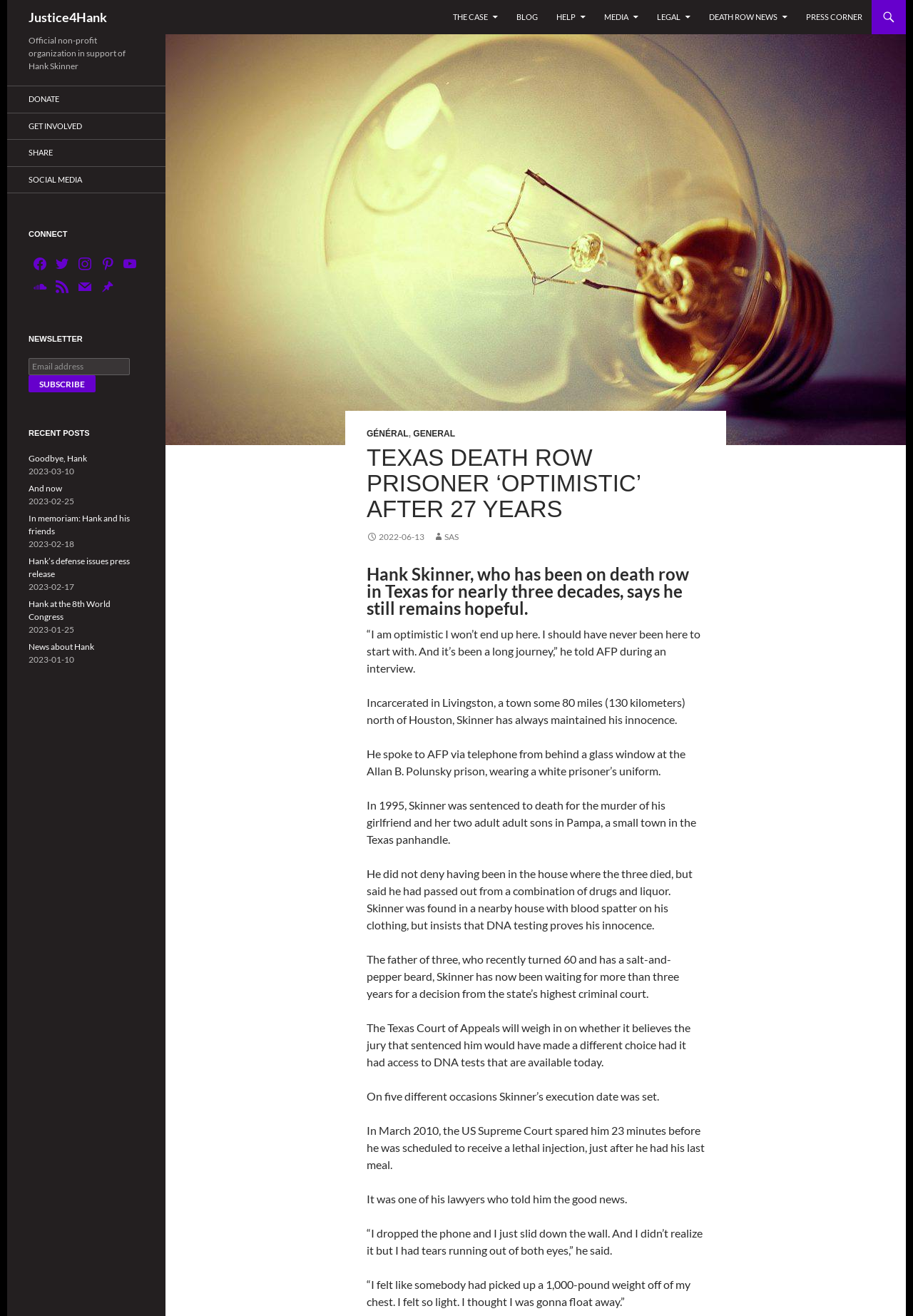Explain in detail what you observe on this webpage.

The webpage is about Hank Skinner, a death row prisoner in Texas who has been incarcerated for nearly three decades. At the top of the page, there is a heading that reads "Justice4Hank" and a navigation menu with links to different sections of the website, including "THE CASE", "BLOG", "HELP", "MEDIA", "LEGAL", "DEATH ROW NEWS", and "PRESS CORNER".

Below the navigation menu, there is a large image that takes up most of the width of the page. Above the image, there is a header that reads "TEXAS DEATH ROW PRISONER ‘OPTIMISTIC’ AFTER 27 YEARS". Below the image, there is a heading that reads "Hank Skinner, who has been on death row in Texas for nearly three decades, says he still remains hopeful."

The main content of the page is a news article about Hank Skinner's story. The article is divided into several paragraphs, each describing a different aspect of Skinner's life and his experiences on death row. The paragraphs are arranged in a vertical column, with the most recent information at the top.

To the right of the article, there is a sidebar with several links and buttons. At the top of the sidebar, there is a heading that reads "Official non-profit organization in support of Hank Skinner". Below this heading, there are links to donate, get involved, share, and follow the organization on social media.

Further down the sidebar, there is a section with links to recent posts, including "Goodbye, Hank", "And now", "In memoriam: Hank and his friends", and several others. Each link is accompanied by a date, indicating when the post was published.

At the bottom of the sidebar, there is a section with links to connect with the organization on social media, including Facebook, Twitter, Instagram, and YouTube. There is also a newsletter signup form, where visitors can enter their email address to receive updates from the organization.